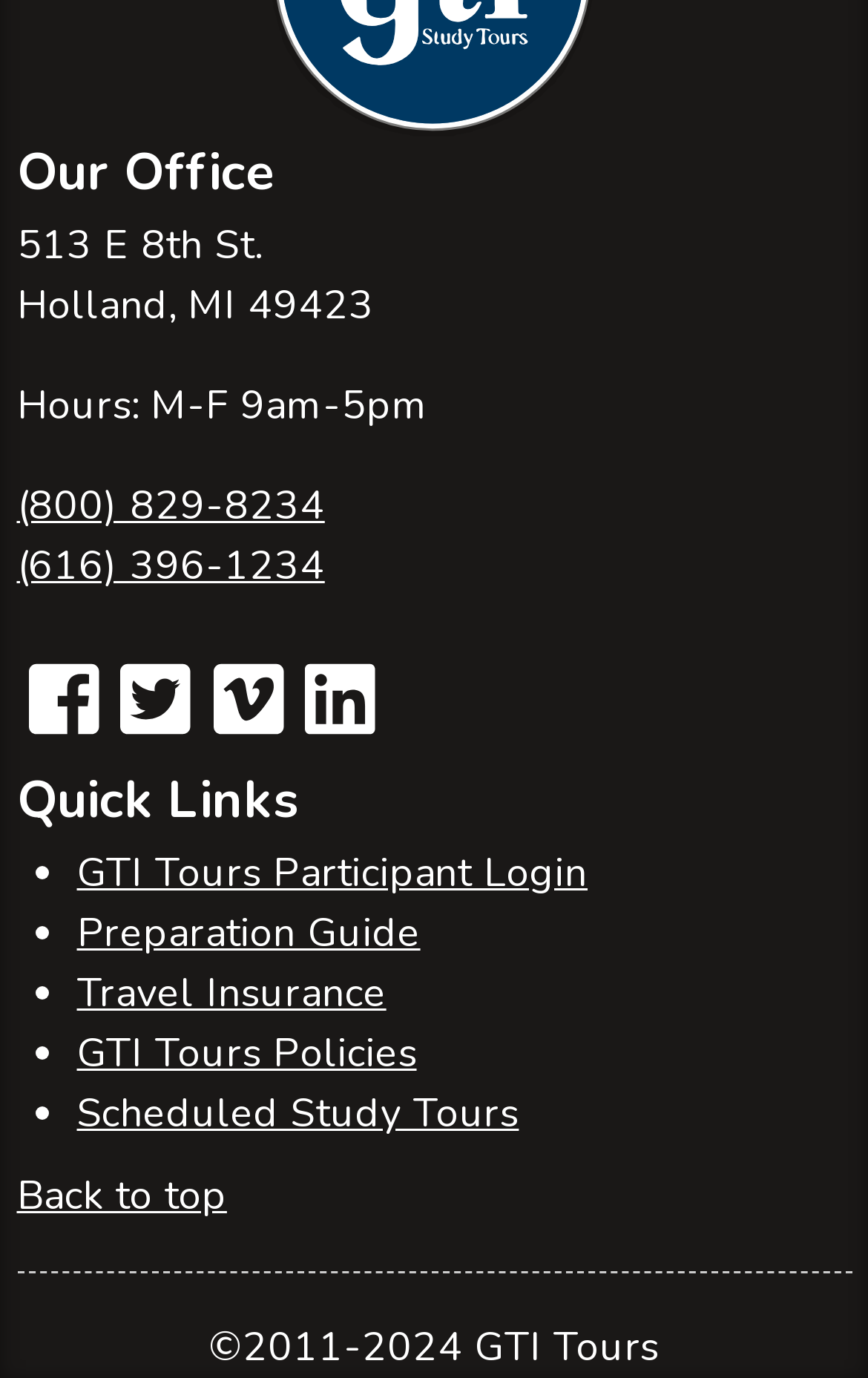Using the information in the image, could you please answer the following question in detail:
How many quick links are provided?

The quick links section of the webpage lists five links, including 'GTI Tours Participant Login', 'Preparation Guide', 'Travel Insurance', 'GTI Tours Policies', and 'Scheduled Study Tours'.